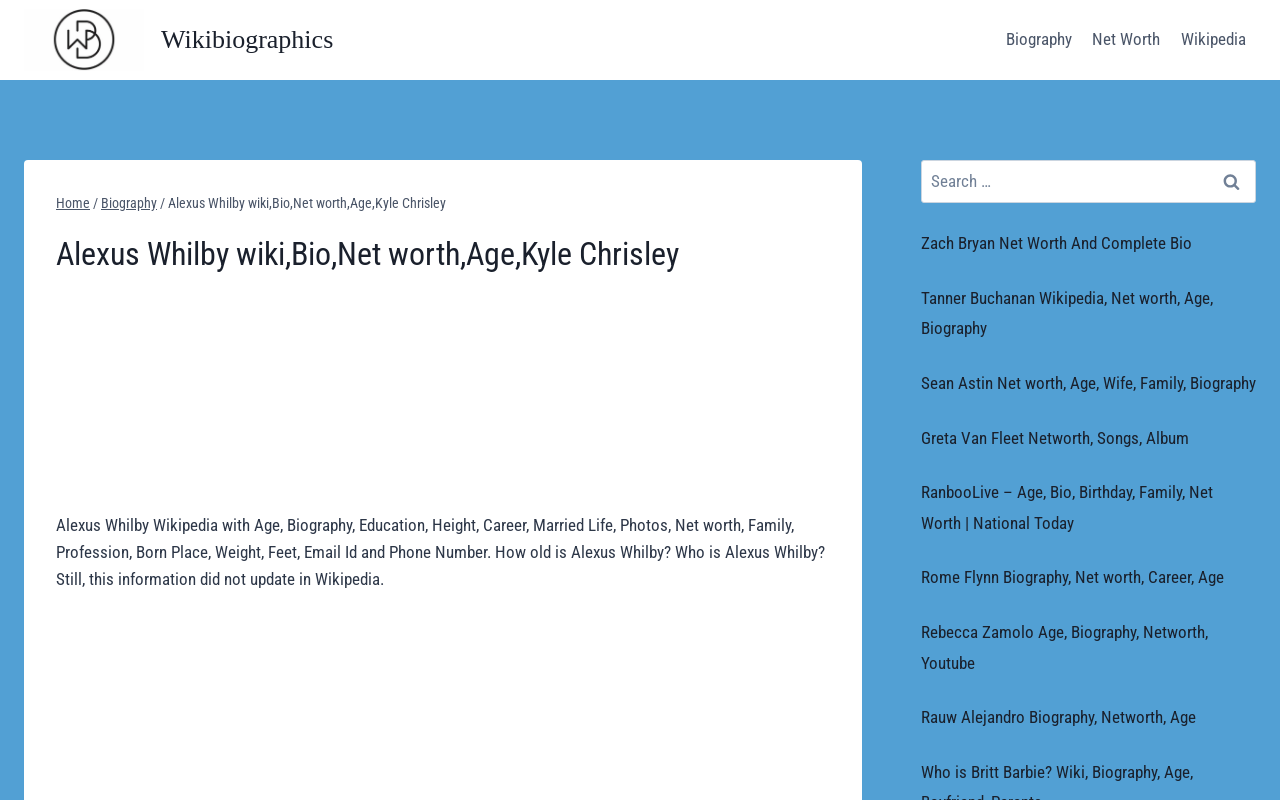Identify and provide the text of the main header on the webpage.

Alexus Whilby wiki,Bio,Net worth,Age,Kyle Chrisley